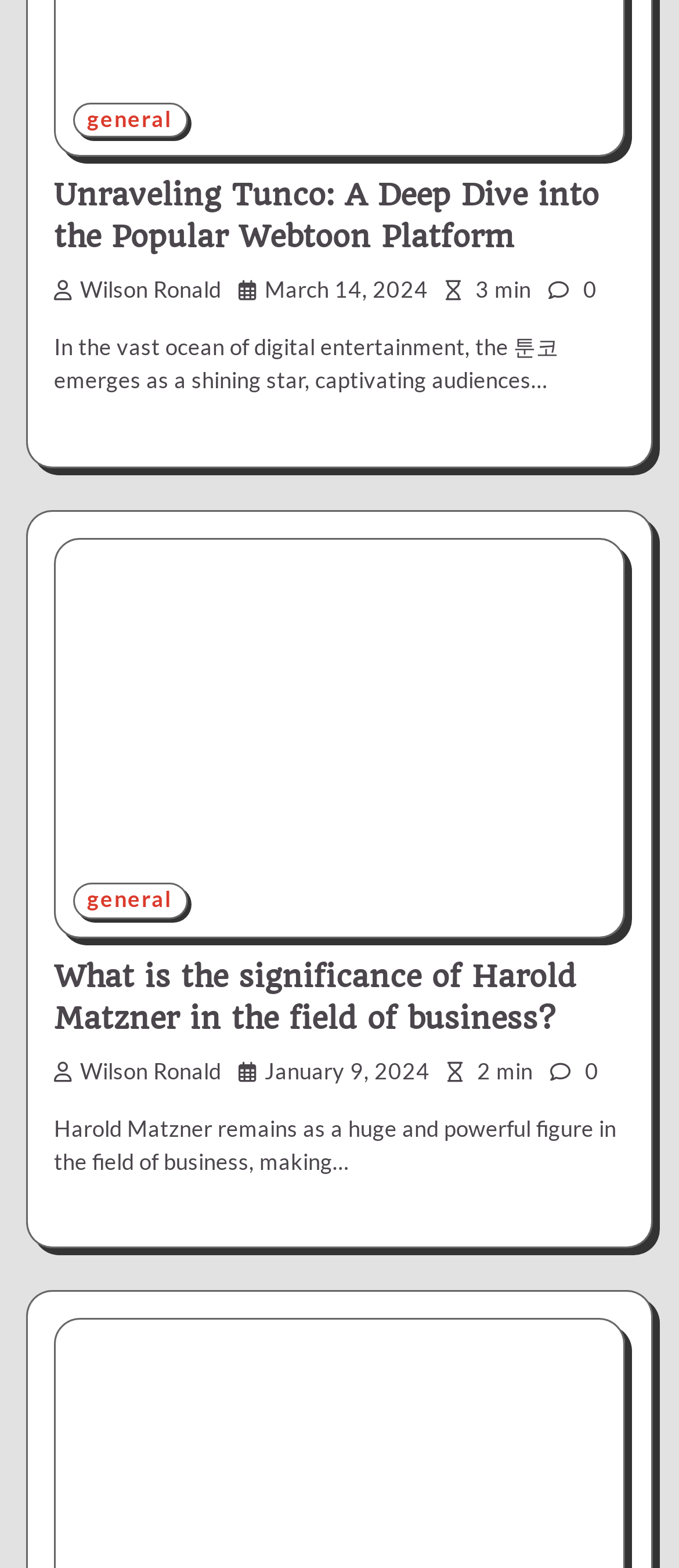How long does it take to read the first article?
Please answer the question with as much detail and depth as you can.

I found the reading time of the first article by looking at the StaticText element with the text '3 min' which is located near the article's title and author.